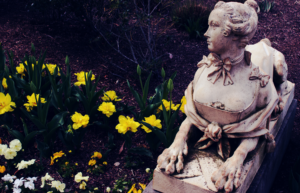Explain the details of the image comprehensively.

The image showcases an intricate sculpture of a classical figure, elegantly posed as she rests atop a wooden pedestal. The figure, likely representing a historical or mythical character, features detailed facial and textual expressions, capturing a sense of serenity. She is adorned with a delicate ribbon and surrounded by elements that evoke timeless beauty. In the foreground, vibrant yellow daffodils bloom brightly, contrasting with the muted tones of the sculpture and enhancing the lushness of the garden setting. This composition blends art and nature seamlessly, inviting viewers to appreciate the delicate interplay between human artistry and the vibrant life of the garden. The sculpture is part of a larger project that celebrates the essence of natural beauty and the serenity of outdoor environments.